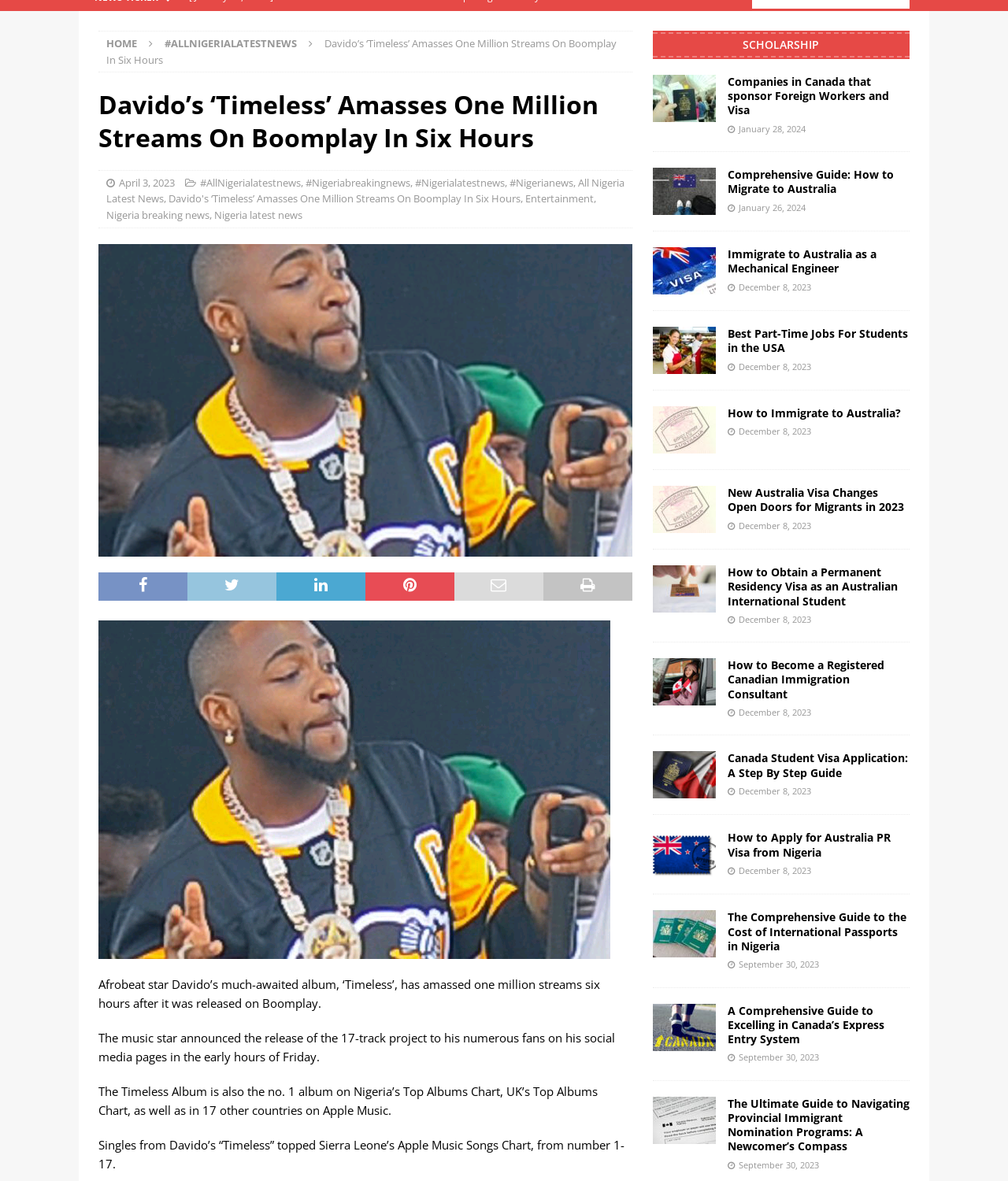Provide the bounding box coordinates for the specified HTML element described in this description: "#AllNigerialatestnews". The coordinates should be four float numbers ranging from 0 to 1, in the format [left, top, right, bottom].

[0.163, 0.031, 0.295, 0.043]